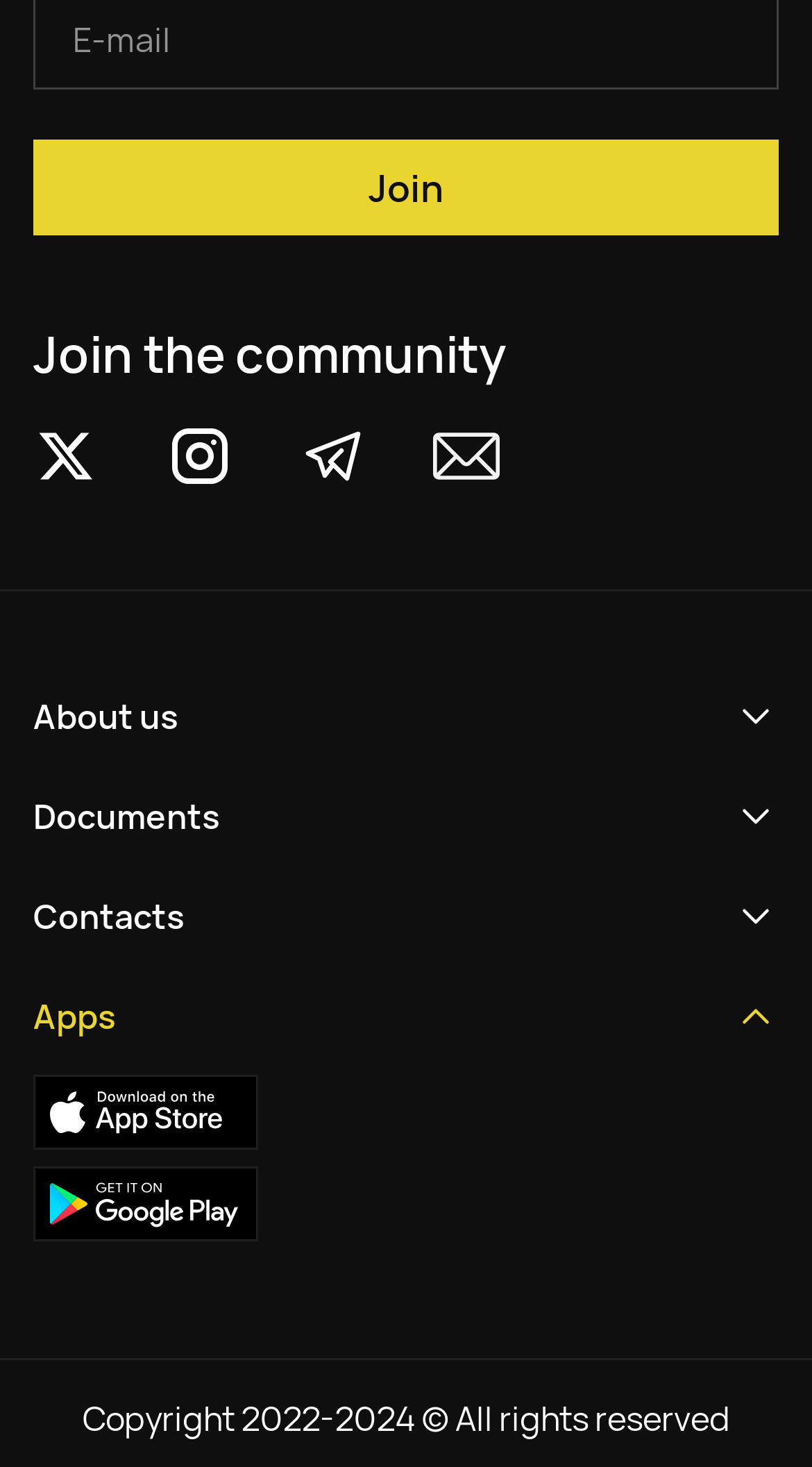Please identify the bounding box coordinates of where to click in order to follow the instruction: "Open FAQ page".

[0.041, 0.574, 0.121, 0.608]